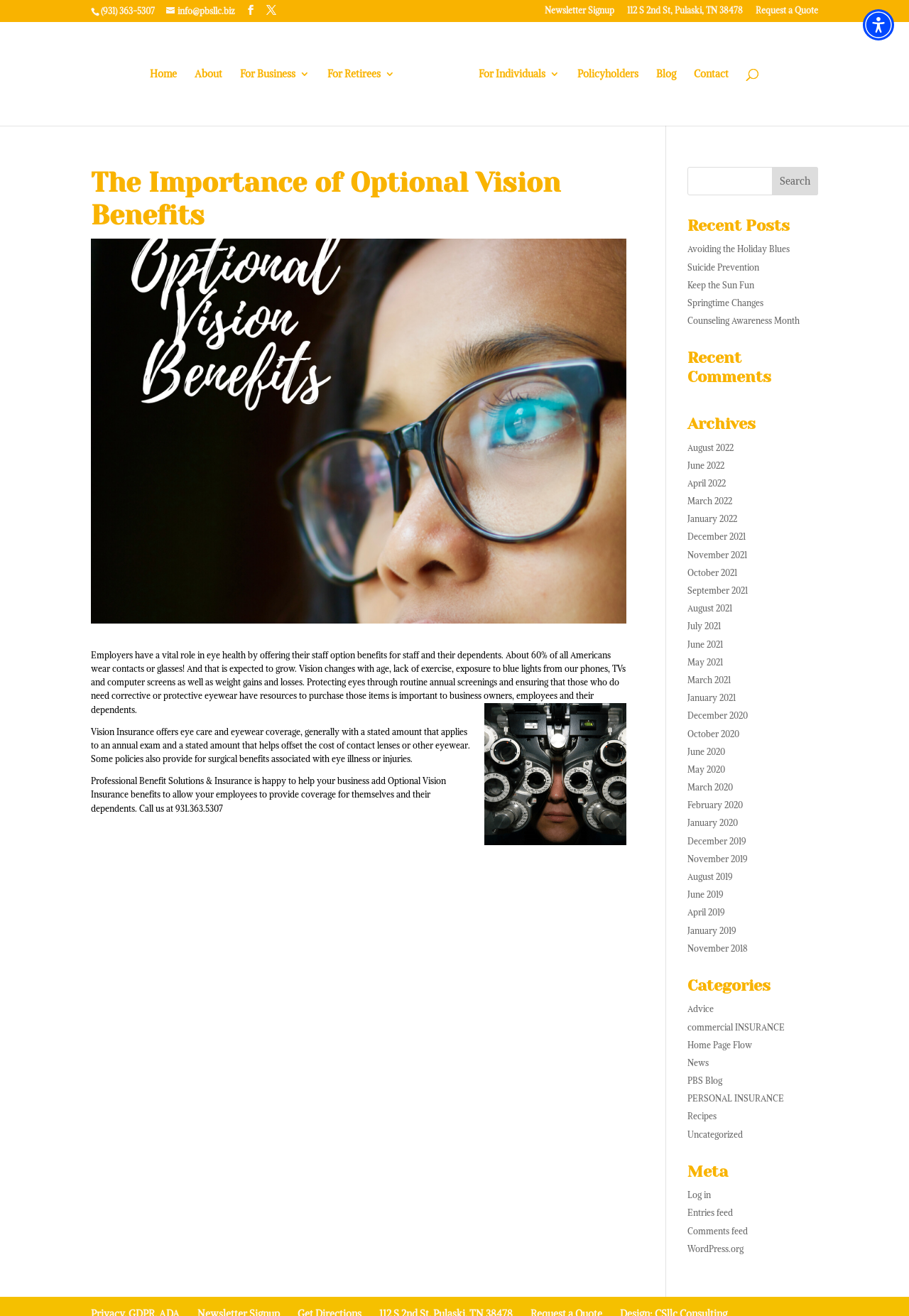Extract the main heading text from the webpage.

The Importance of Optional Vision Benefits